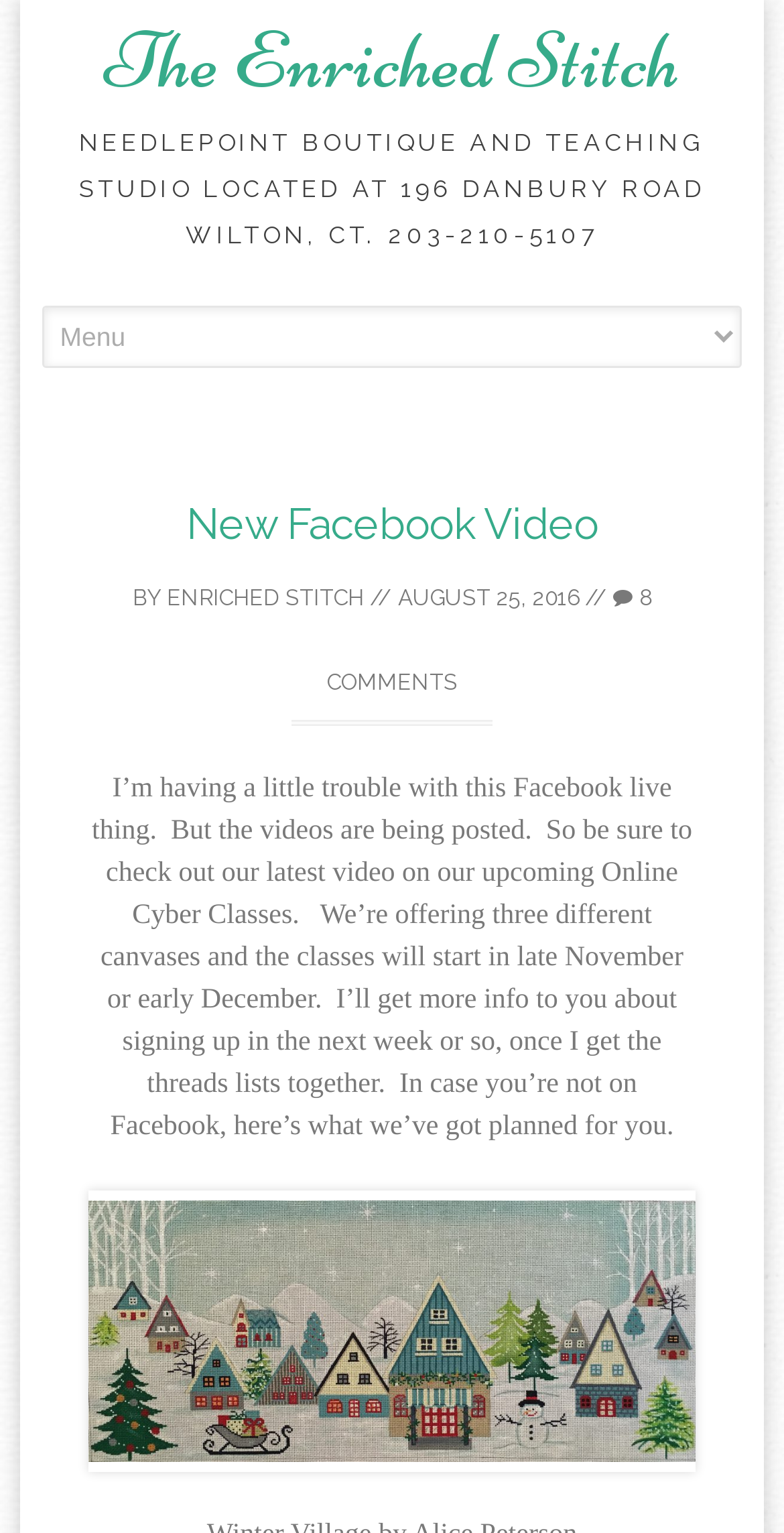Please identify the coordinates of the bounding box that should be clicked to fulfill this instruction: "Sign up for the newsletter".

None